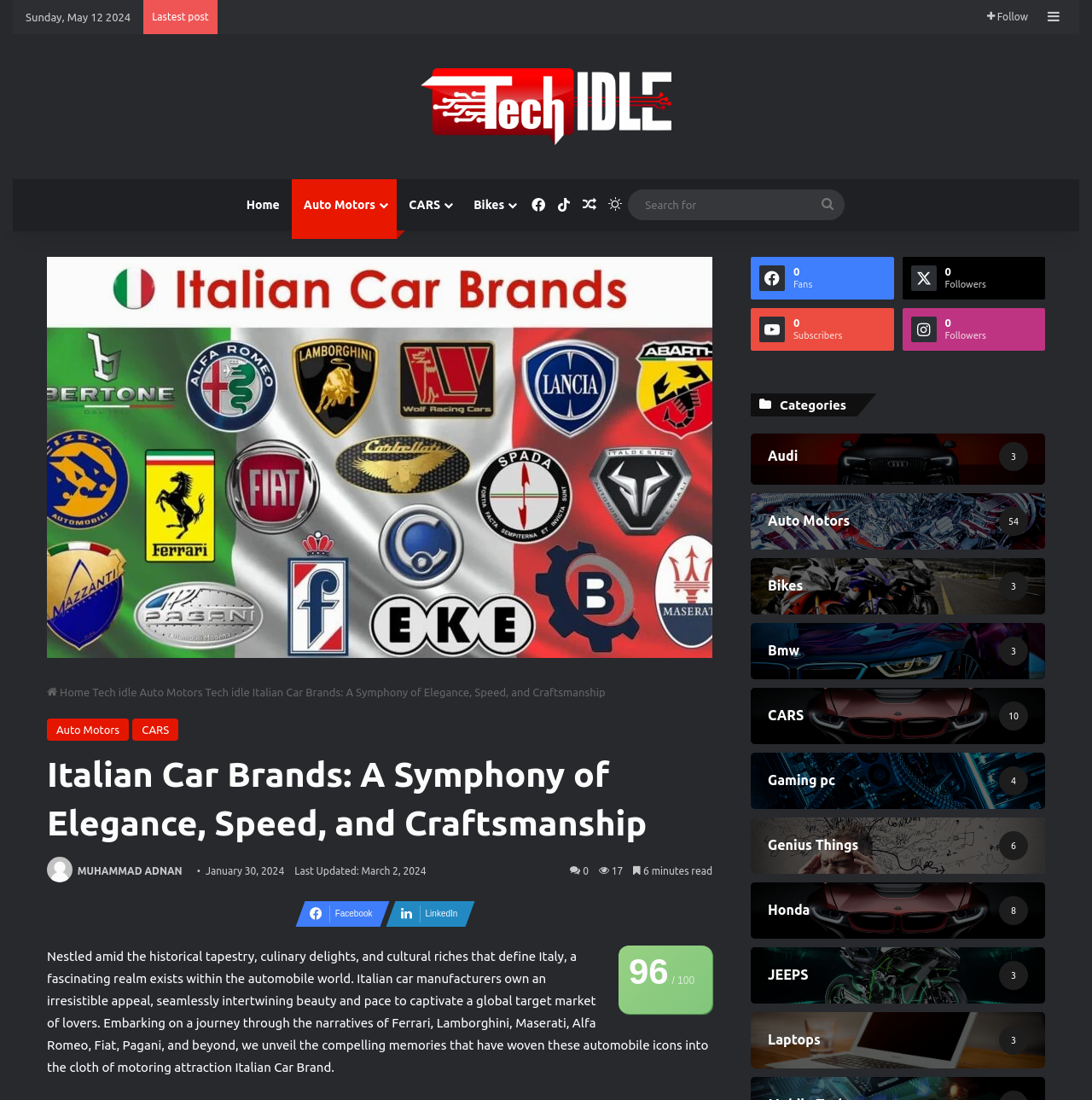Identify the bounding box coordinates for the element you need to click to achieve the following task: "Explore Auto Motors". The coordinates must be four float values ranging from 0 to 1, formatted as [left, top, right, bottom].

[0.267, 0.163, 0.363, 0.209]